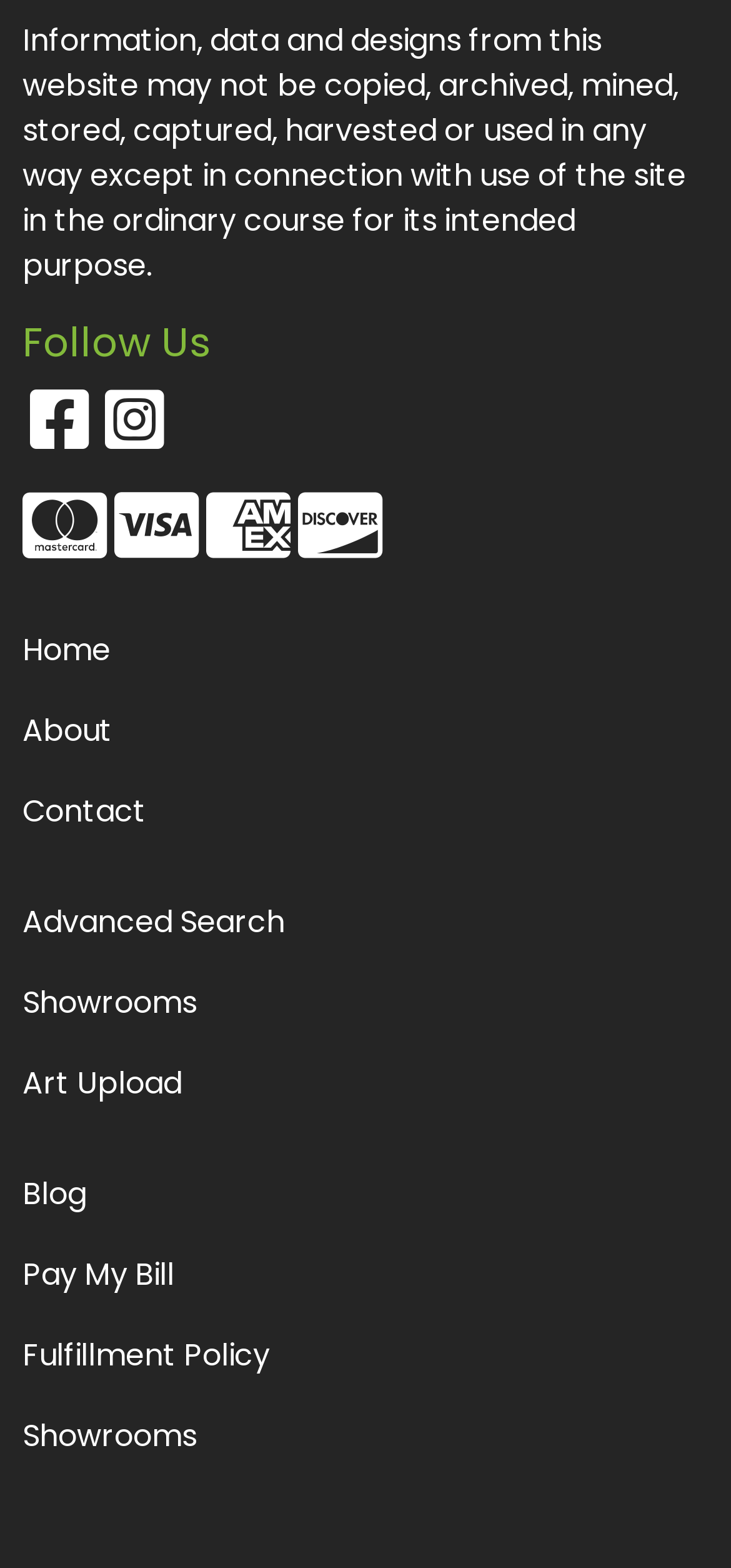Please identify the bounding box coordinates of where to click in order to follow the instruction: "Go to the home page".

[0.031, 0.398, 0.969, 0.432]